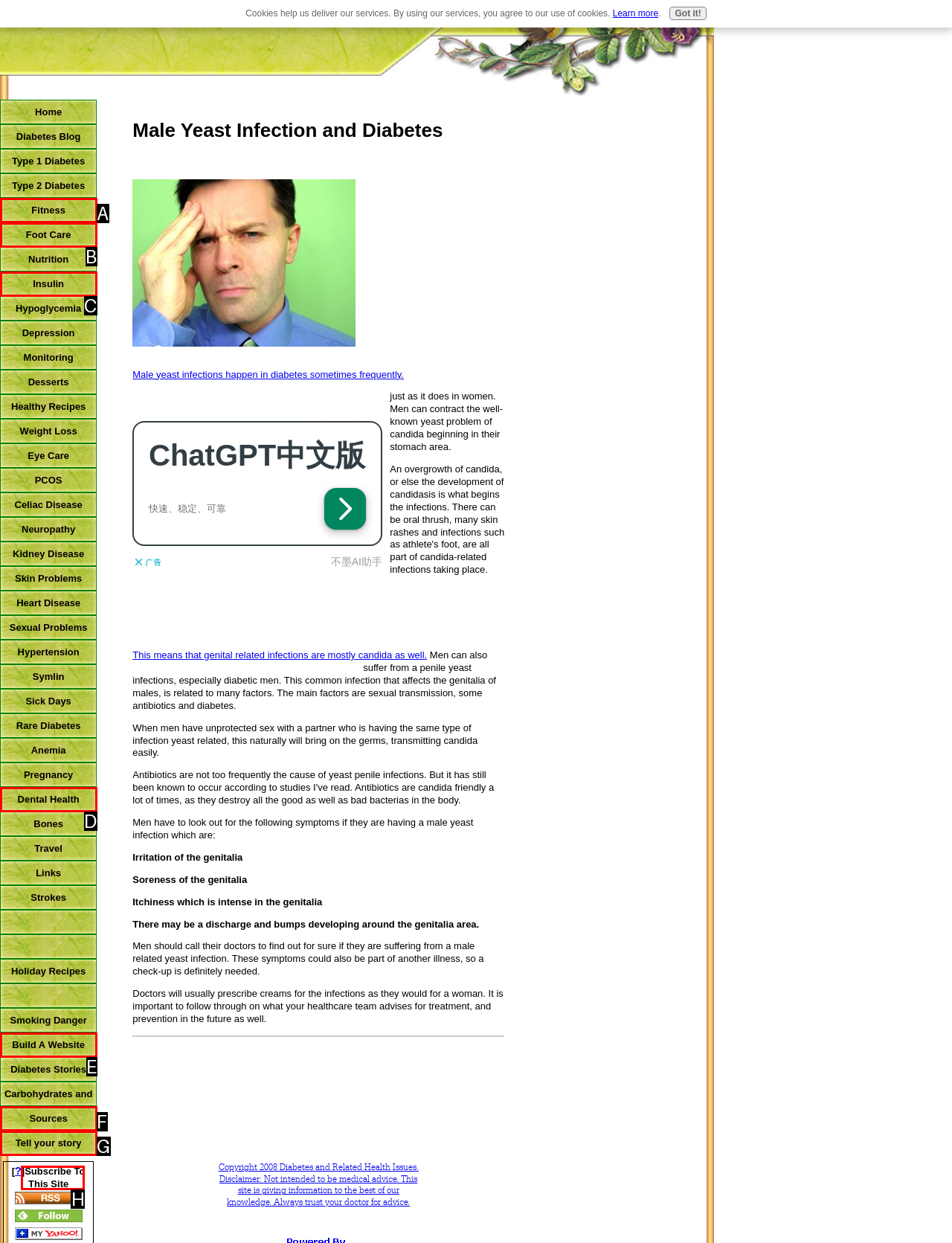Indicate which lettered UI element to click to fulfill the following task: Click the 'Subscribe To This Site' link
Provide the letter of the correct option.

H